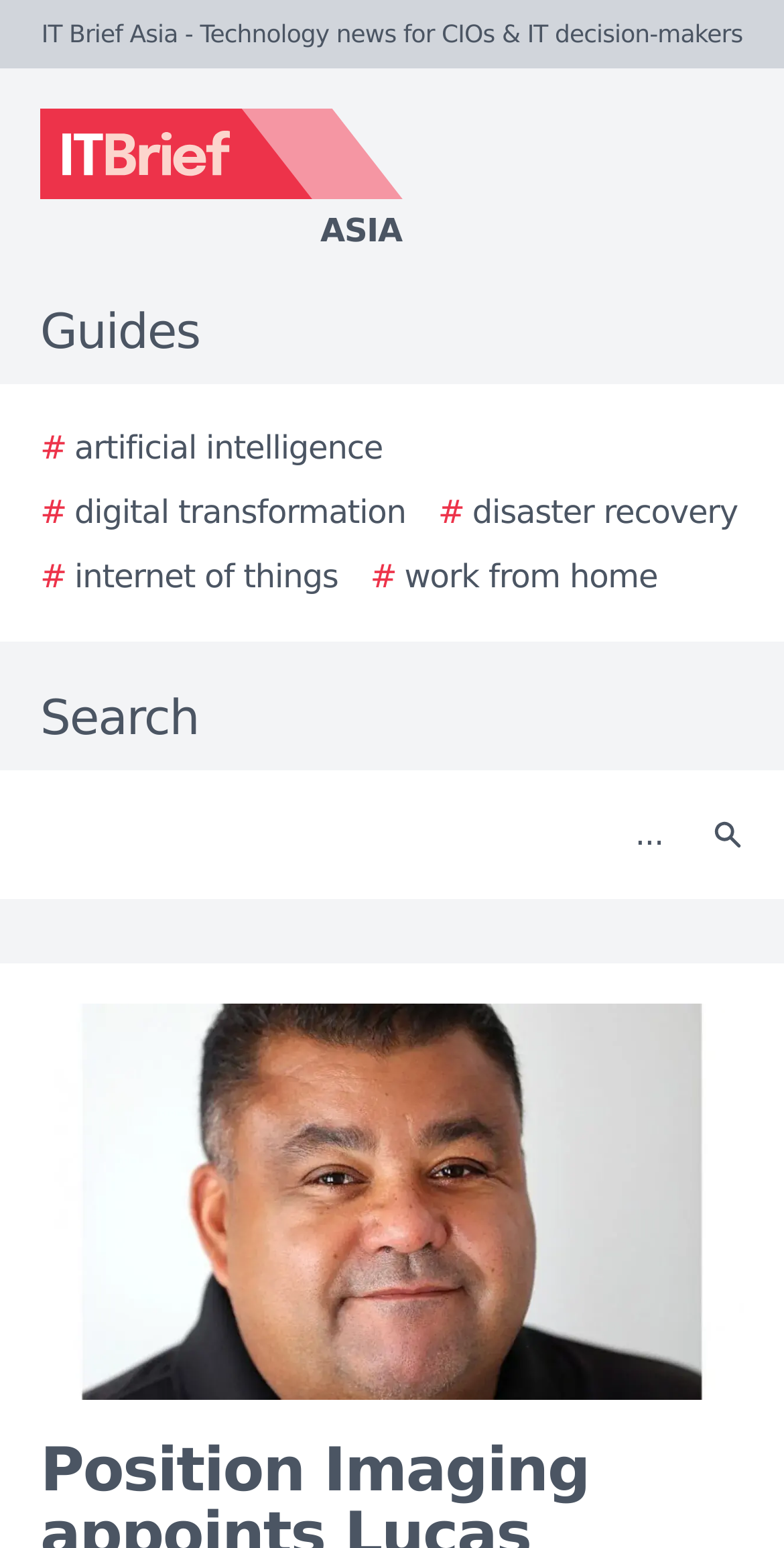What is the position of the search button? Examine the screenshot and reply using just one word or a brief phrase.

Top-right corner